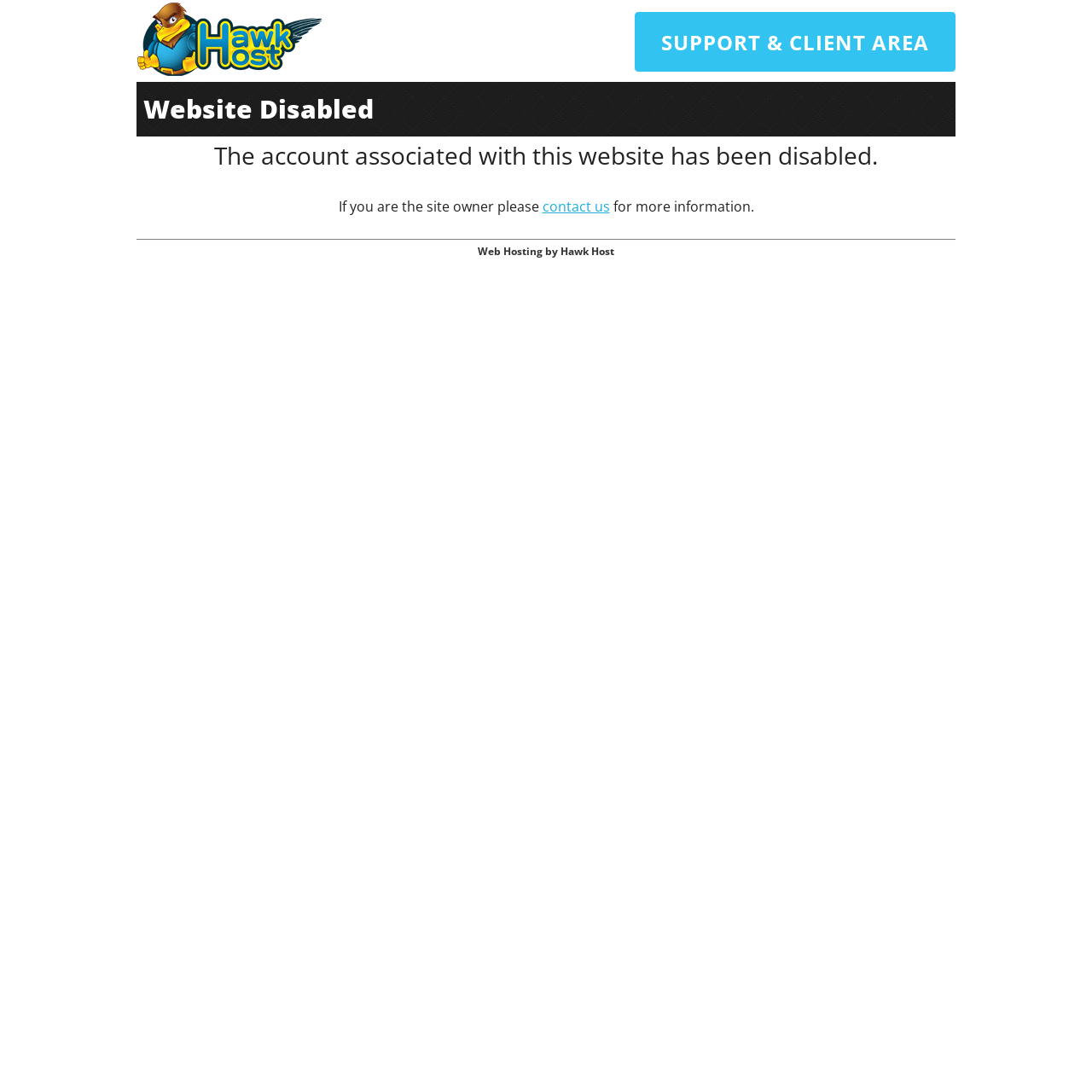What is the status of the website?
Refer to the image and give a detailed answer to the query.

The status of the website can be determined by looking at the StaticText element 'Website Disabled' and the description 'The account associated with this website has been disabled.' which indicates that the website has been disabled.